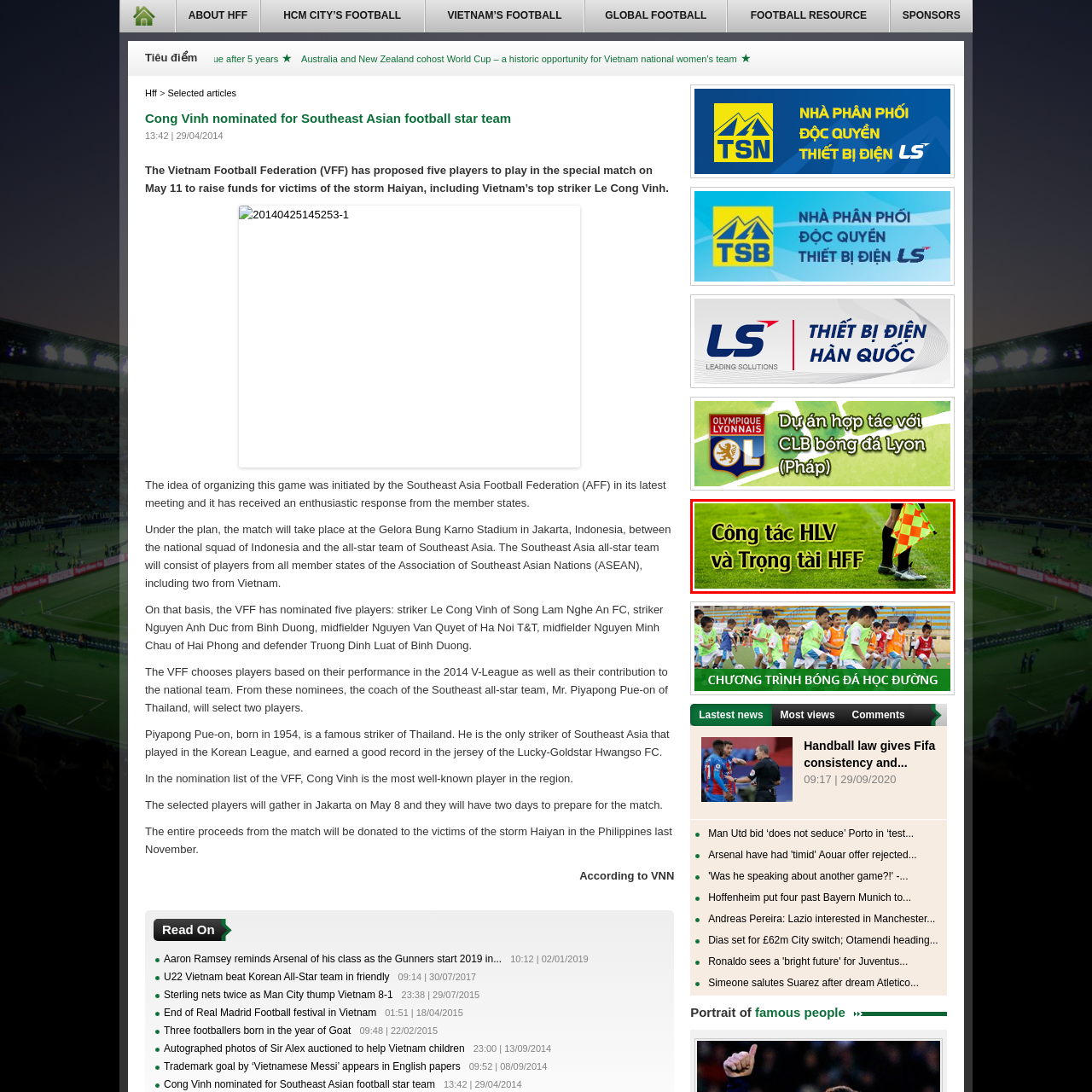What is the context of the graphic?
Study the area inside the red bounding box in the image and answer the question in detail.

The grassy field in the background reinforces the football theme, emphasizing the context of sportsmanship and regulation in Vietnamese football. This graphic likely serves as a promotional or informational banner about coaching and refereeing initiatives within the federation.